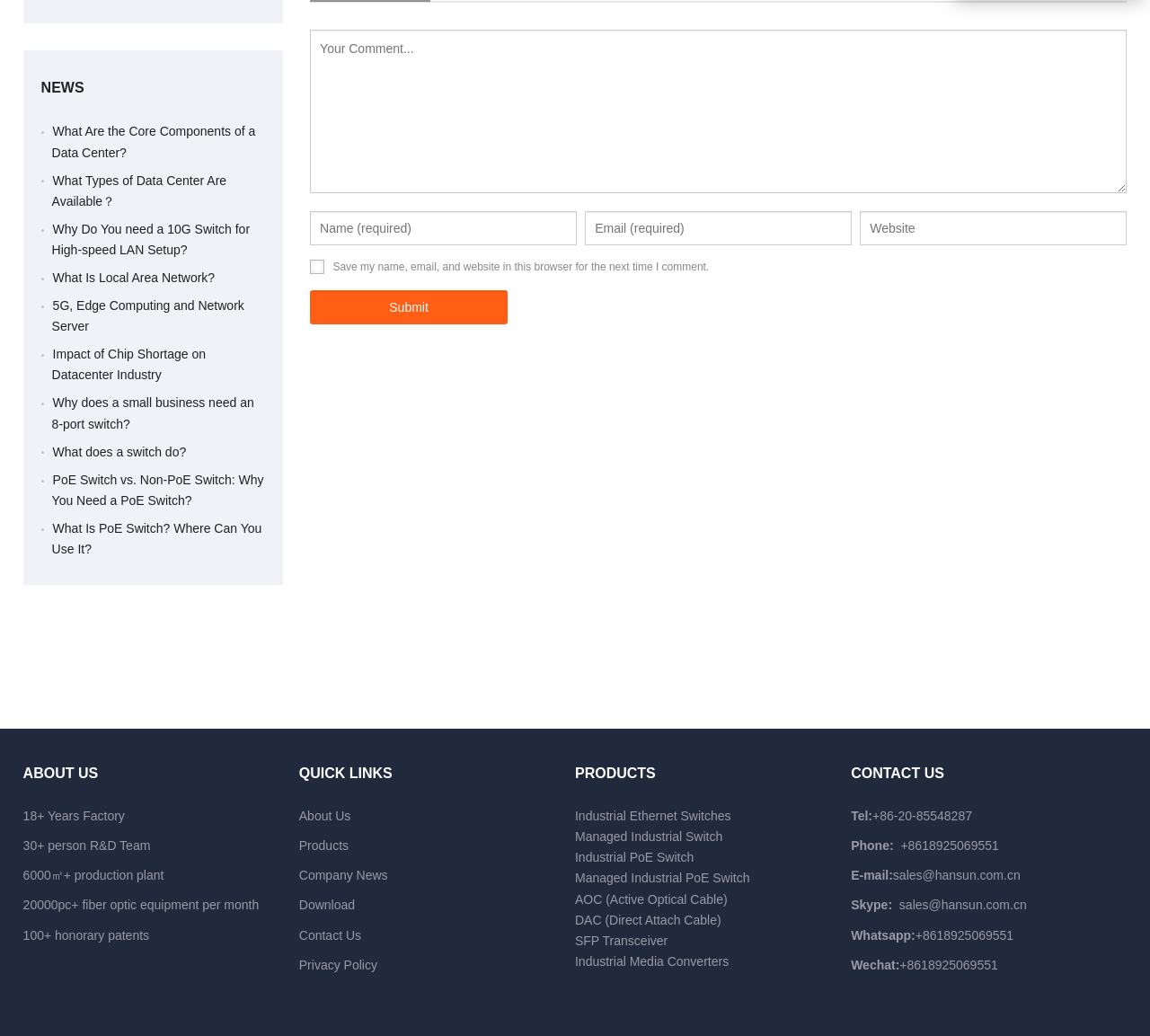Could you locate the bounding box coordinates for the section that should be clicked to accomplish this task: "Contact us via phone".

[0.74, 0.781, 0.845, 0.795]